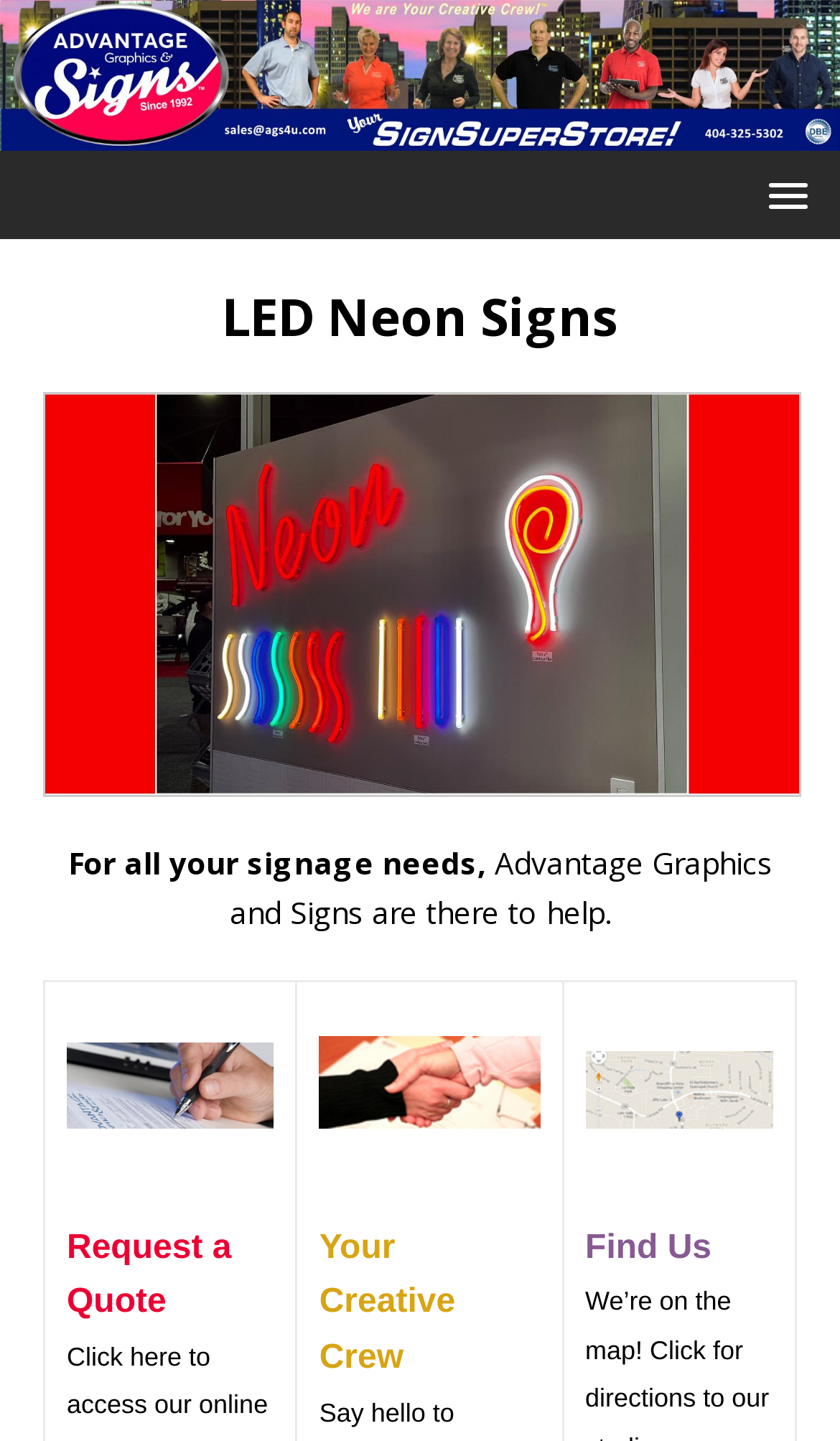For the following element description, predict the bounding box coordinates in the format (top-left x, top-left y, bottom-right x, bottom-right y). All values should be floating point numbers between 0 and 1. Description: MENU

[0.872, 0.112, 0.987, 0.156]